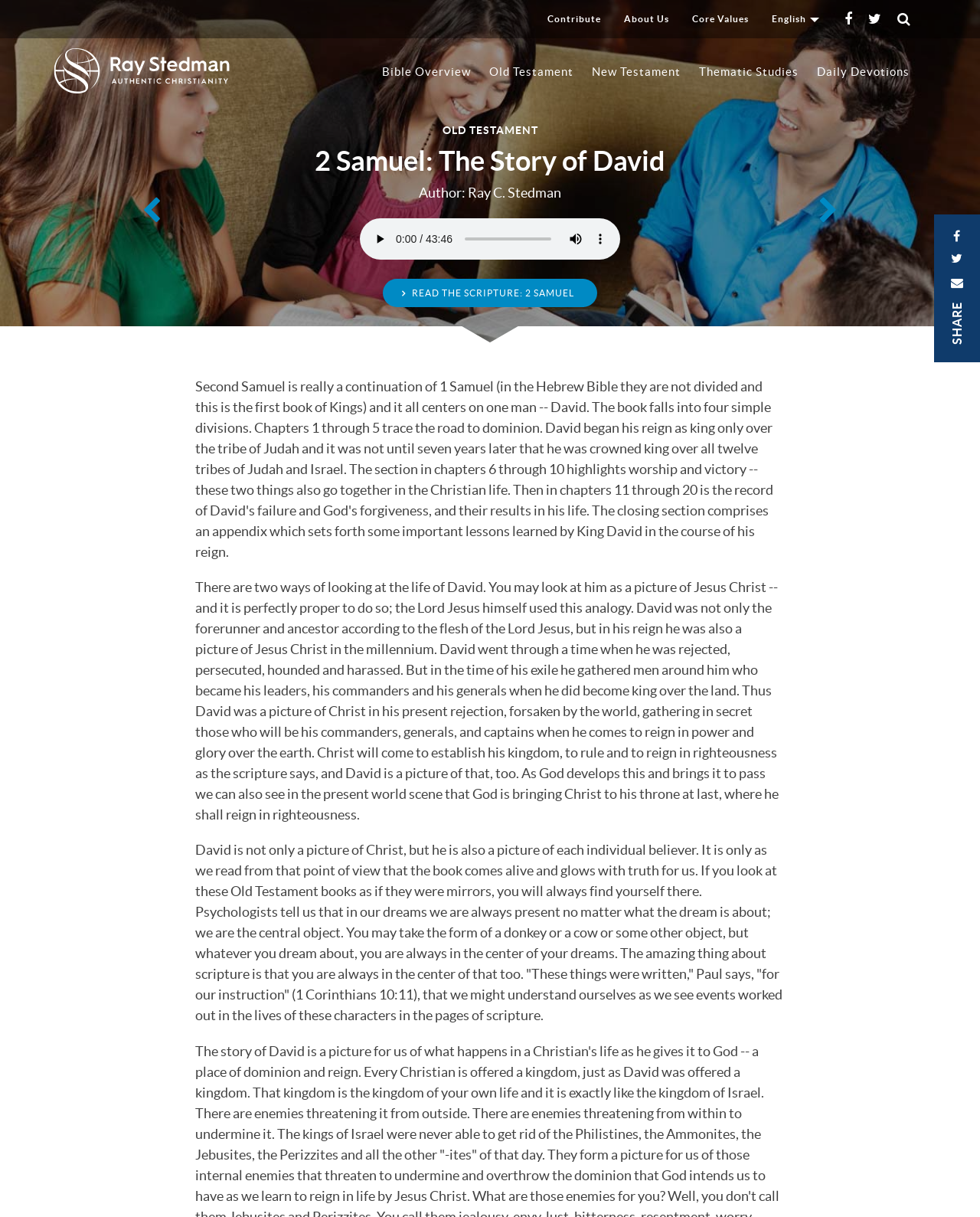For the element described, predict the bounding box coordinates as (top-left x, top-left y, bottom-right x, bottom-right y). All values should be between 0 and 1. Element description: Portfolio

None